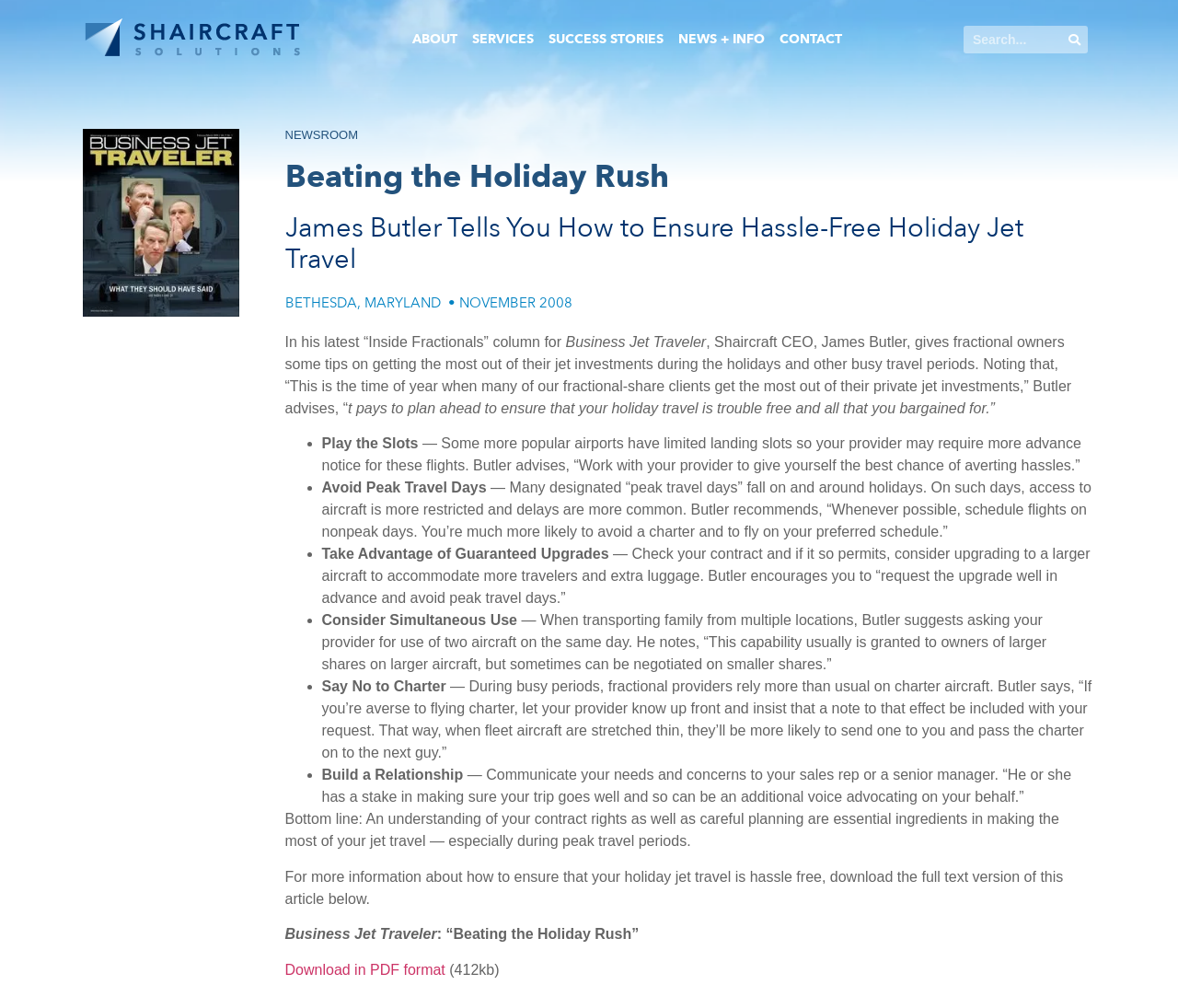Identify the bounding box coordinates of the region I need to click to complete this instruction: "Request a quote".

None